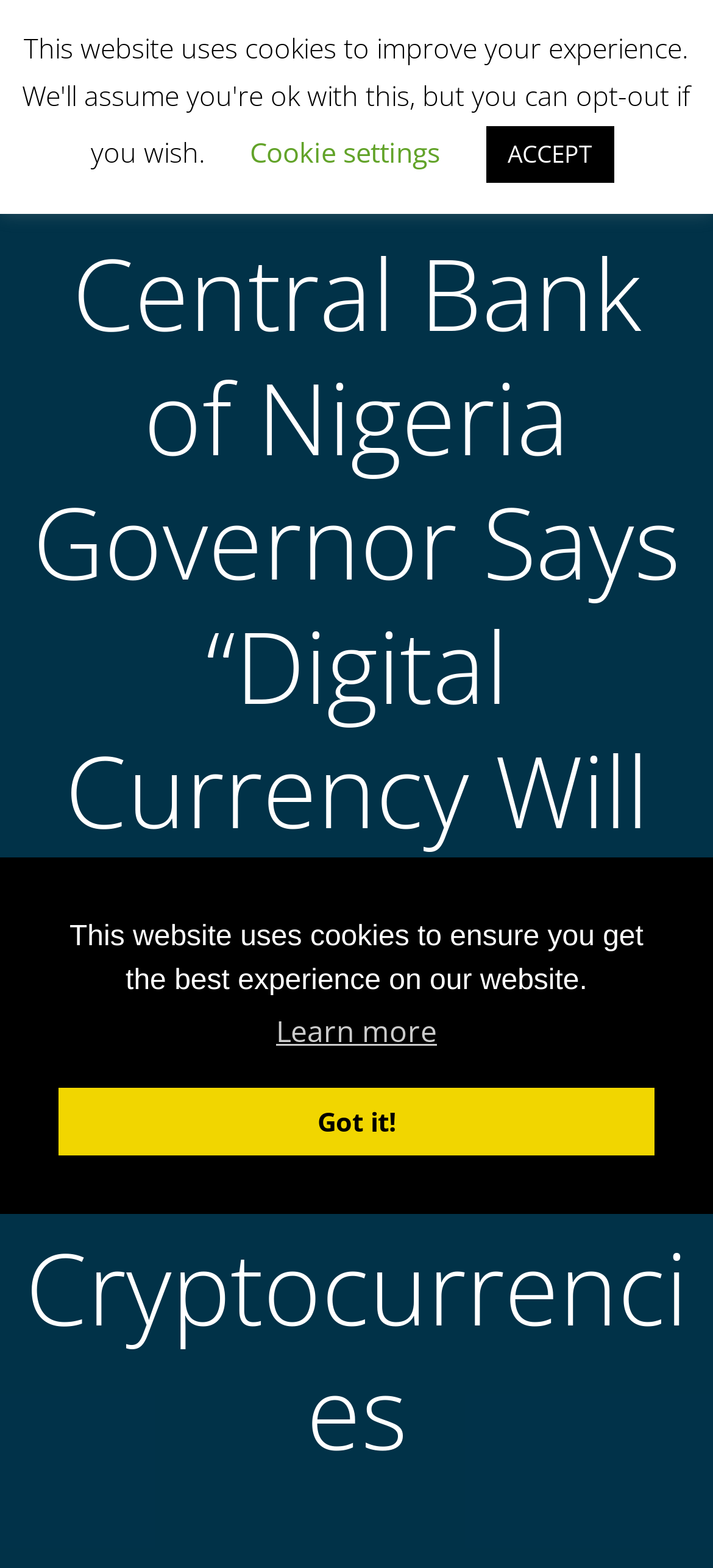Generate a comprehensive description of the webpage.

The webpage is about an article discussing the Central Bank of Nigeria Governor's statement on digital currency. At the top of the page, there is a logo or icon of "Orca Digitals" on the left side, and a "Menu" button on the right side, accompanied by a small image. 

Below the logo and menu, there is a main heading that reads "Central Bank of Nigeria Governor Says “Digital Currency Will Come to Life” but Attacks Volatile Cryptocurrencies". 

On the top-middle section of the page, there is a cookie consent dialog with a message "This website uses cookies to ensure you get the best experience on our website." This dialog has two buttons, "Learn more about cookies" and "dismiss cookie message", with the latter having a "Got it!" label. 

Additionally, there are two buttons at the top of the page, "Cookie settings" and "ACCEPT", which are positioned below the cookie consent dialog.